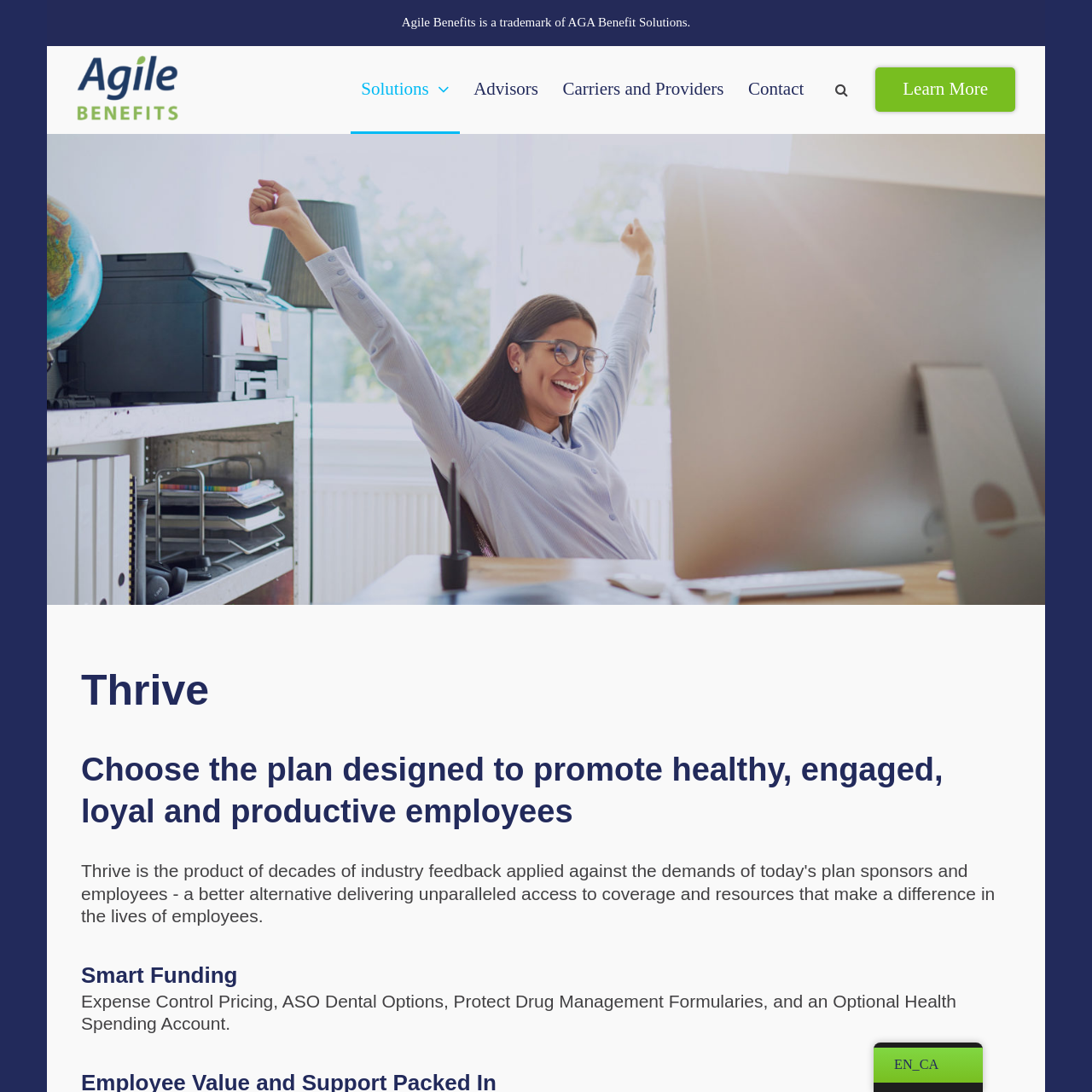Show the bounding box coordinates for the HTML element described as: "Solutions".

[0.321, 0.042, 0.421, 0.122]